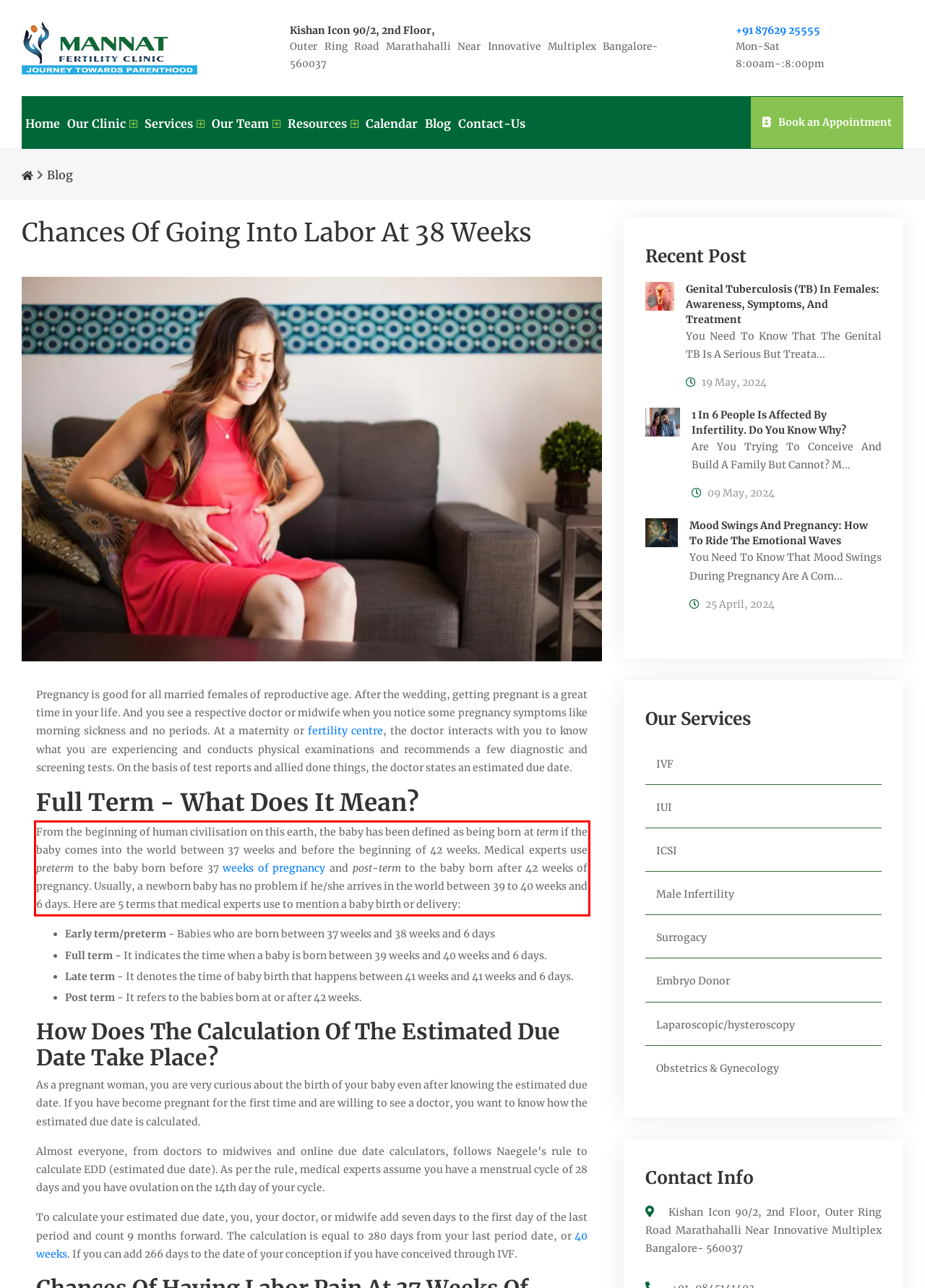Identify and transcribe the text content enclosed by the red bounding box in the given screenshot.

From the beginning of human civilisation on this earth, the baby has been defined as being born at term if the baby comes into the world between 37 weeks and before the beginning of 42 weeks. Medical experts use preterm to the baby born before 37 weeks of pregnancy and post-term to the baby born after 42 weeks of pregnancy. Usually, a newborn baby has no problem if he/she arrives in the world between 39 to 40 weeks and 6 days. Here are 5 terms that medical experts use to mention a baby birth or delivery: